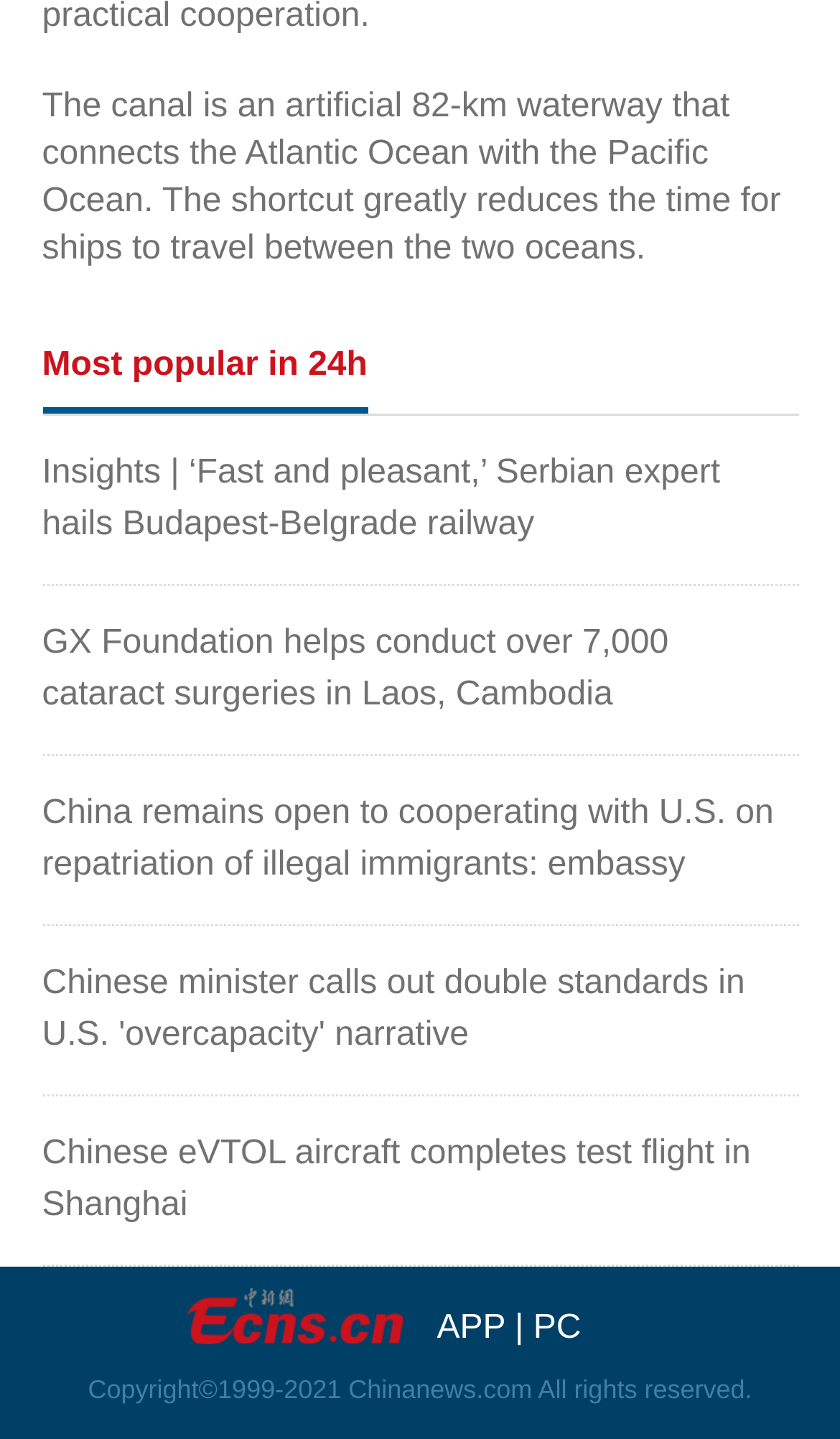What is the purpose of the shortcut mentioned?
Please provide a comprehensive answer based on the information in the image.

According to the first StaticText element, the canal is a shortcut that 'greatly reduces the time for ships to travel between the two oceans'.